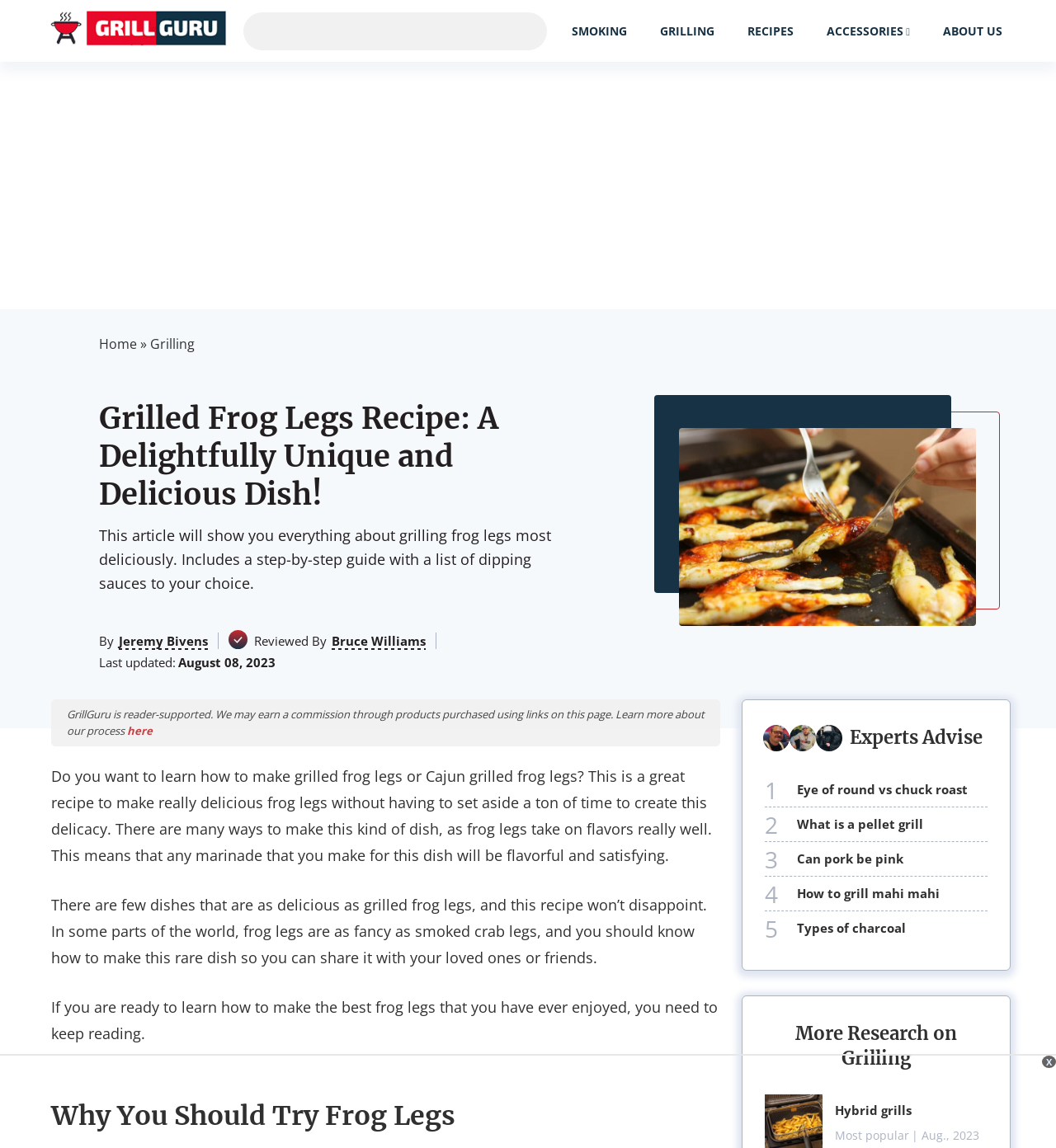Observe the image and answer the following question in detail: What is the last updated date of the article?

I found the last updated date by looking at the text 'Last updated:' followed by the date 'August 08, 2023', which indicates when the article was last updated.